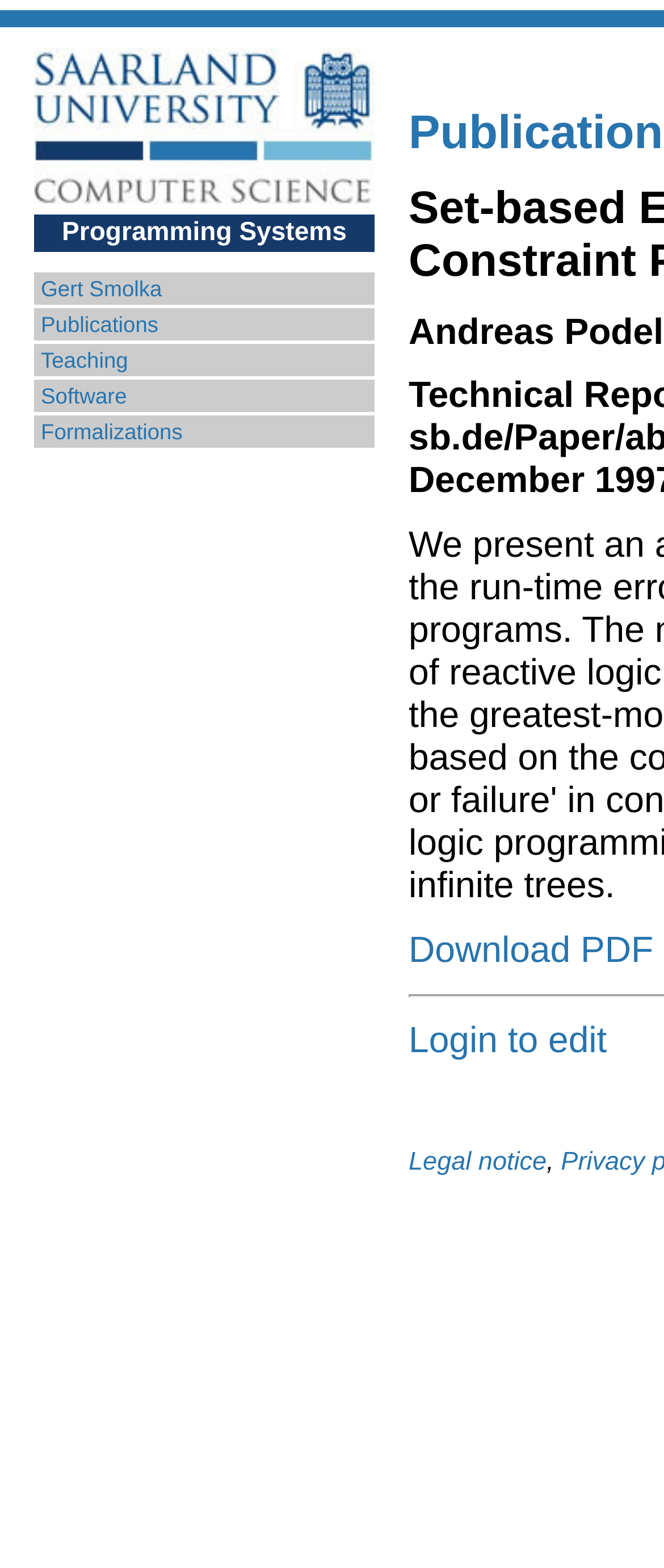From the image, can you give a detailed response to the question below:
What is the format of the downloadable file?

I found a link at the bottom of the webpage that says 'Download PDF', which suggests that the downloadable file is in PDF format.